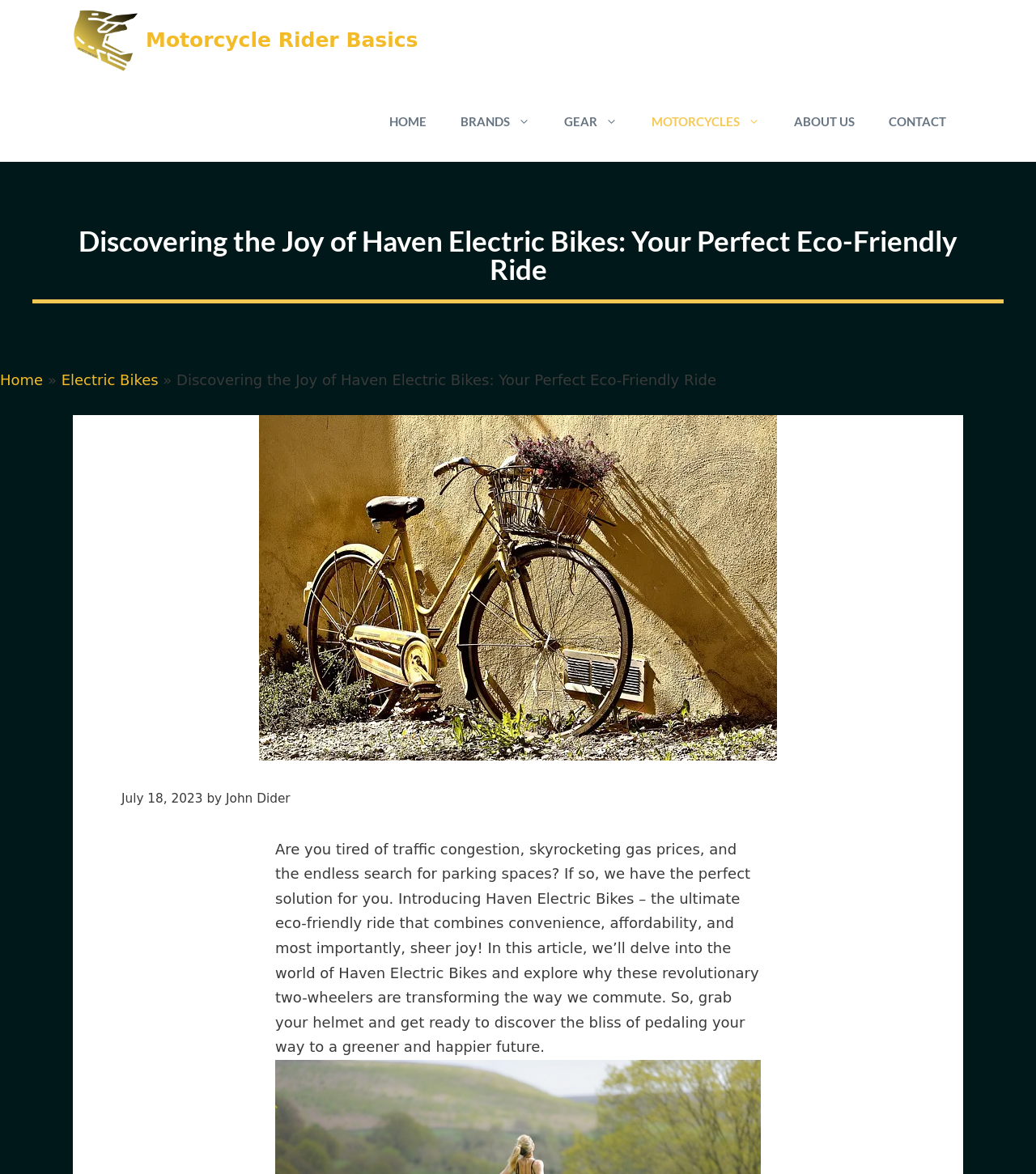Determine the bounding box coordinates for the clickable element to execute this instruction: "Click HOME". Provide the coordinates as four float numbers between 0 and 1, i.e., [left, top, right, bottom].

[0.359, 0.069, 0.428, 0.138]